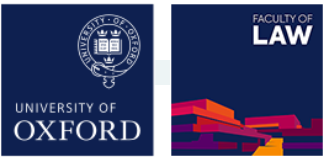What is above the shield in the University of Oxford emblem?
Based on the image, give a concise answer in the form of a single word or short phrase.

Crown